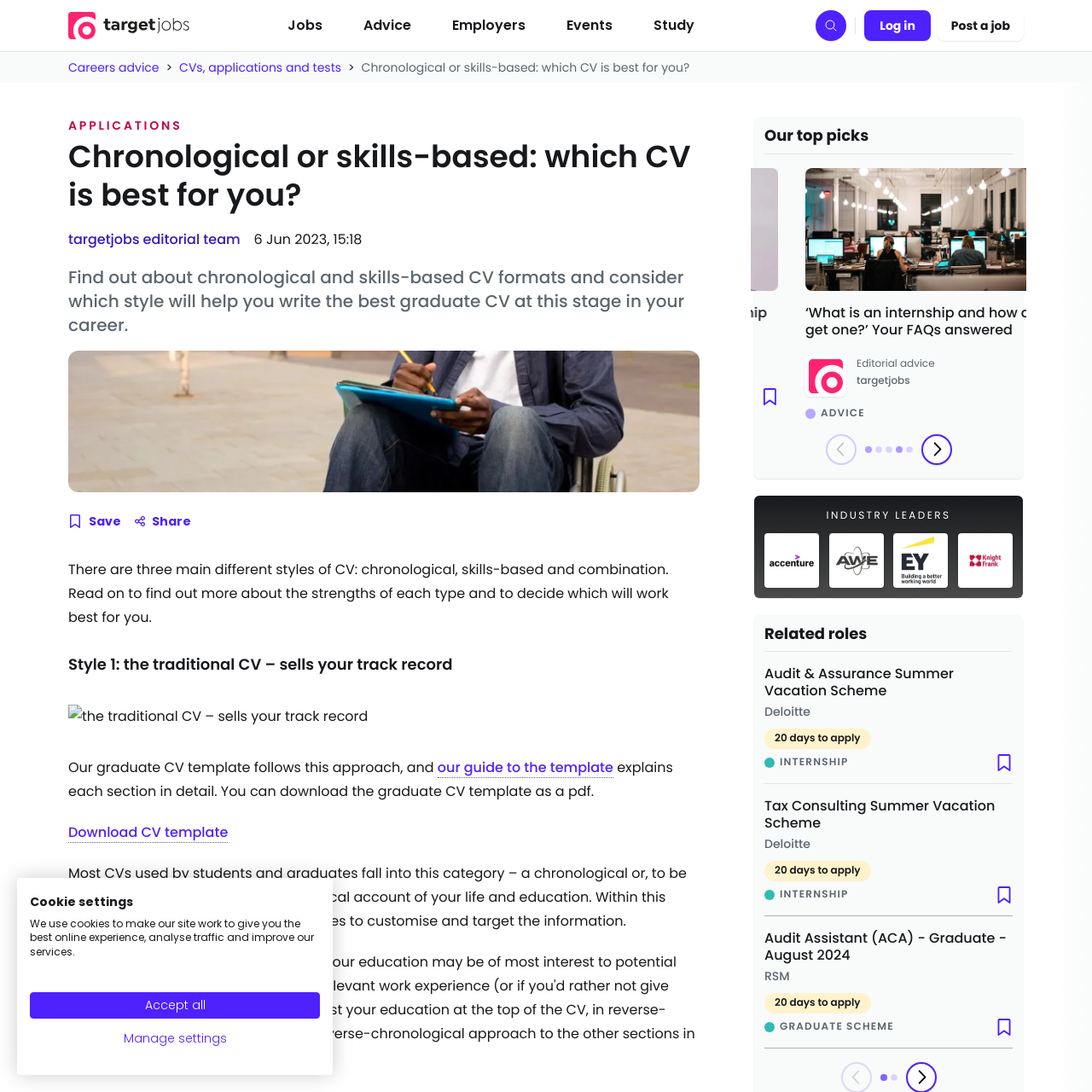Focus on the image surrounded by the red bounding box, please answer the following question using a single word or phrase: Where is the individual sitting?

Outdoors